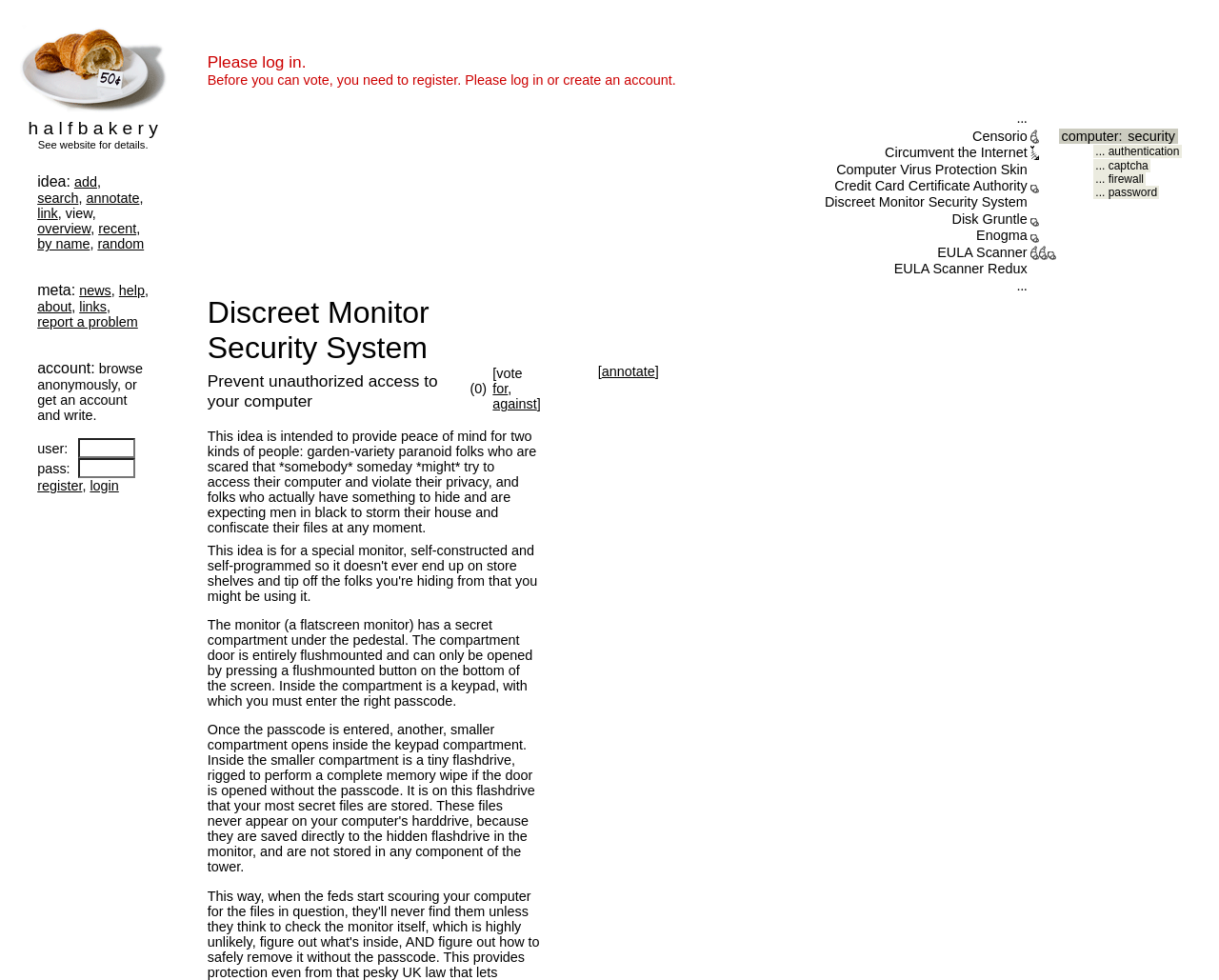What is the purpose of the textbox next to 'user:'? Observe the screenshot and provide a one-word or short phrase answer.

Enter username